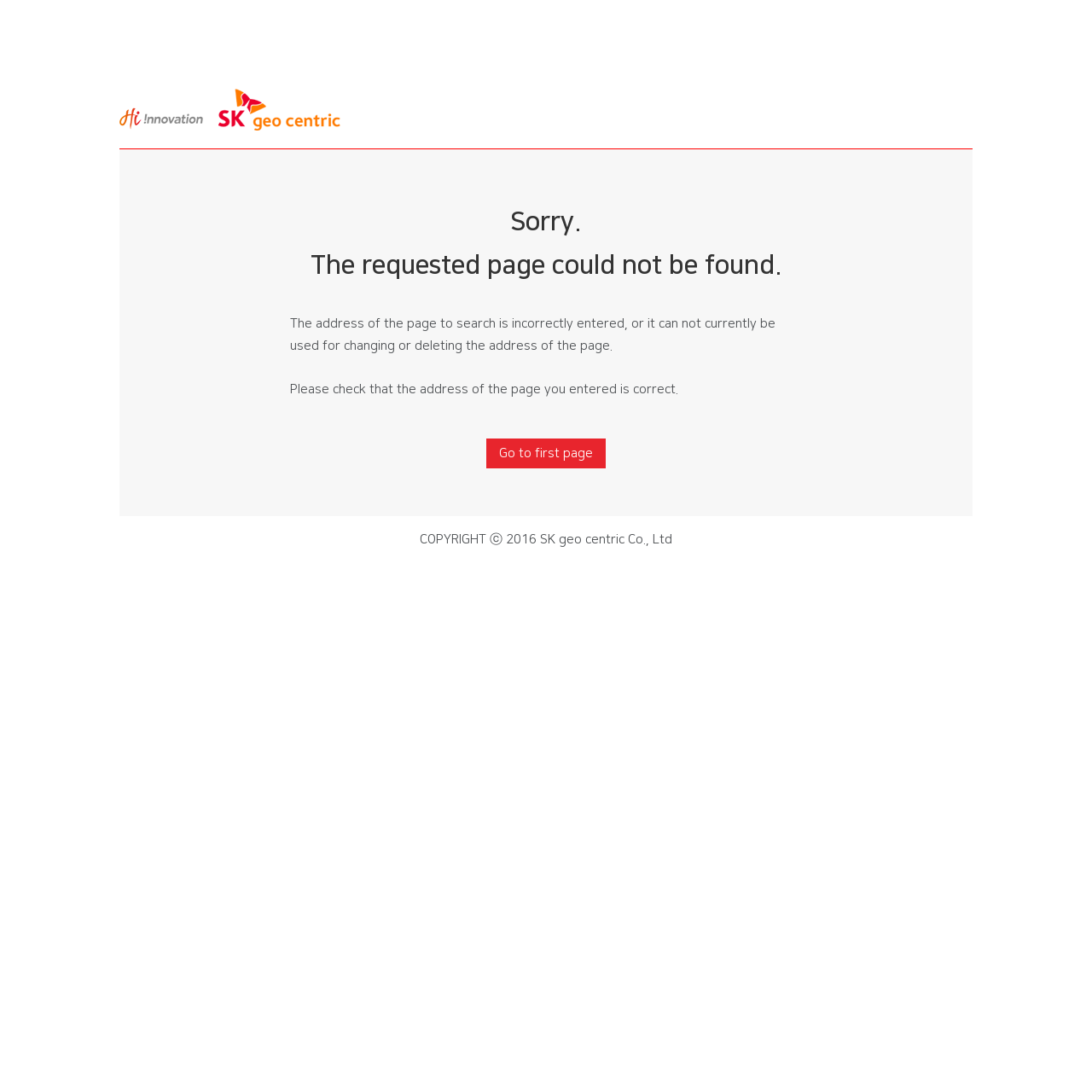What is the suggested action?
Identify the answer in the screenshot and reply with a single word or phrase.

Check address